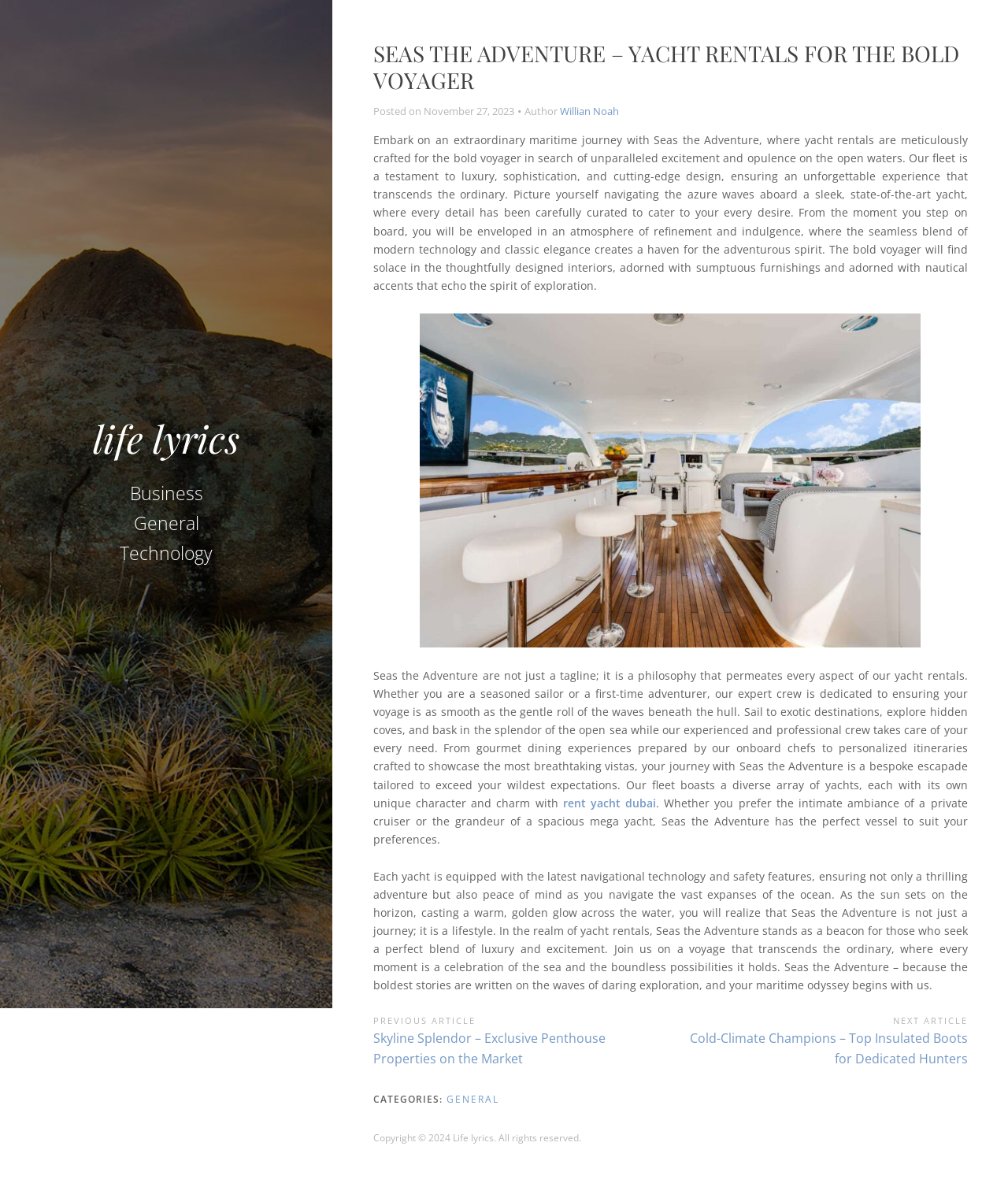Can you identify and provide the main heading of the webpage?

SEAS THE ADVENTURE – YACHT RENTALS FOR THE BOLD VOYAGER